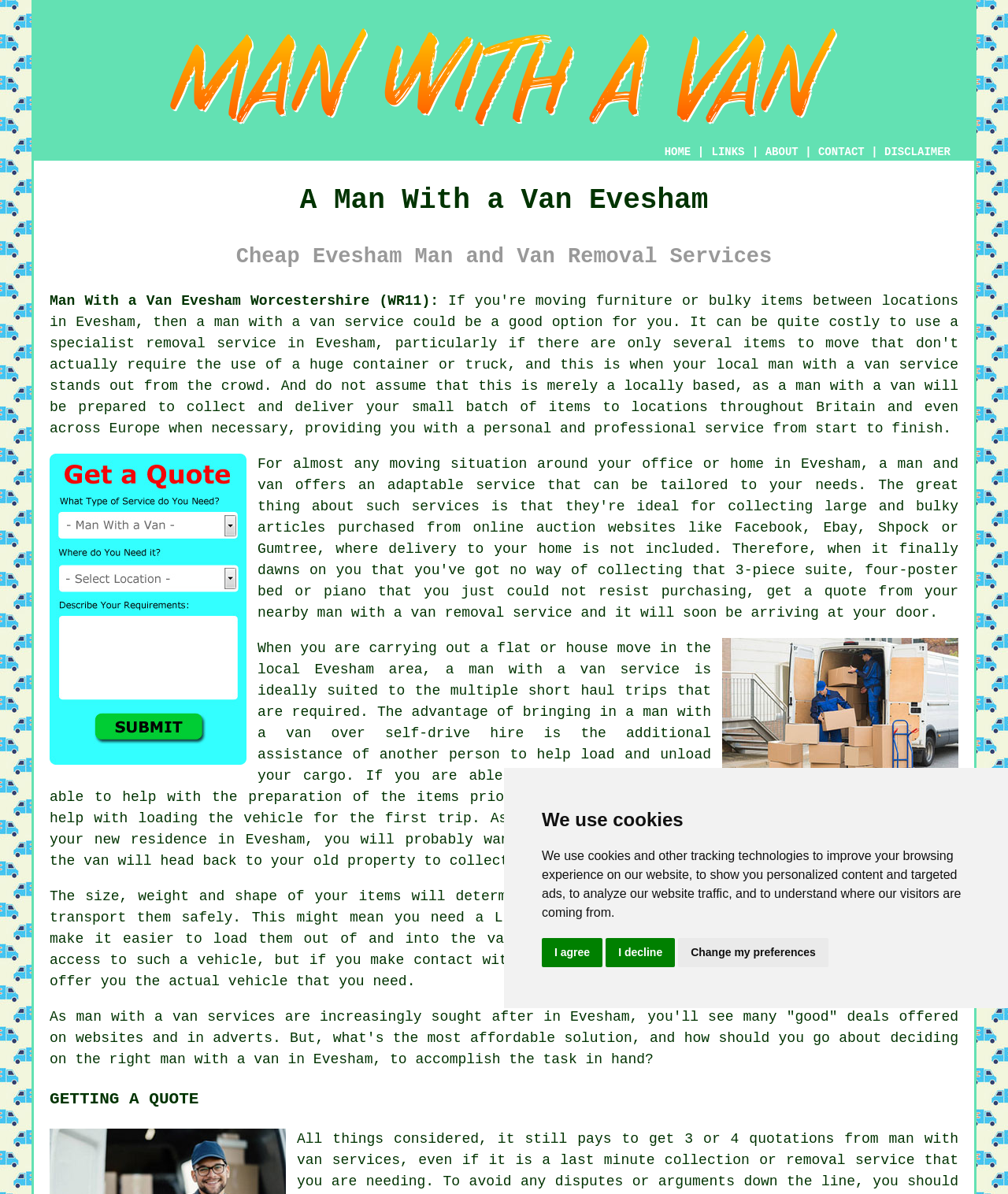Please locate the bounding box coordinates of the element that should be clicked to achieve the given instruction: "Click the man with a van link".

[0.212, 0.263, 0.332, 0.276]